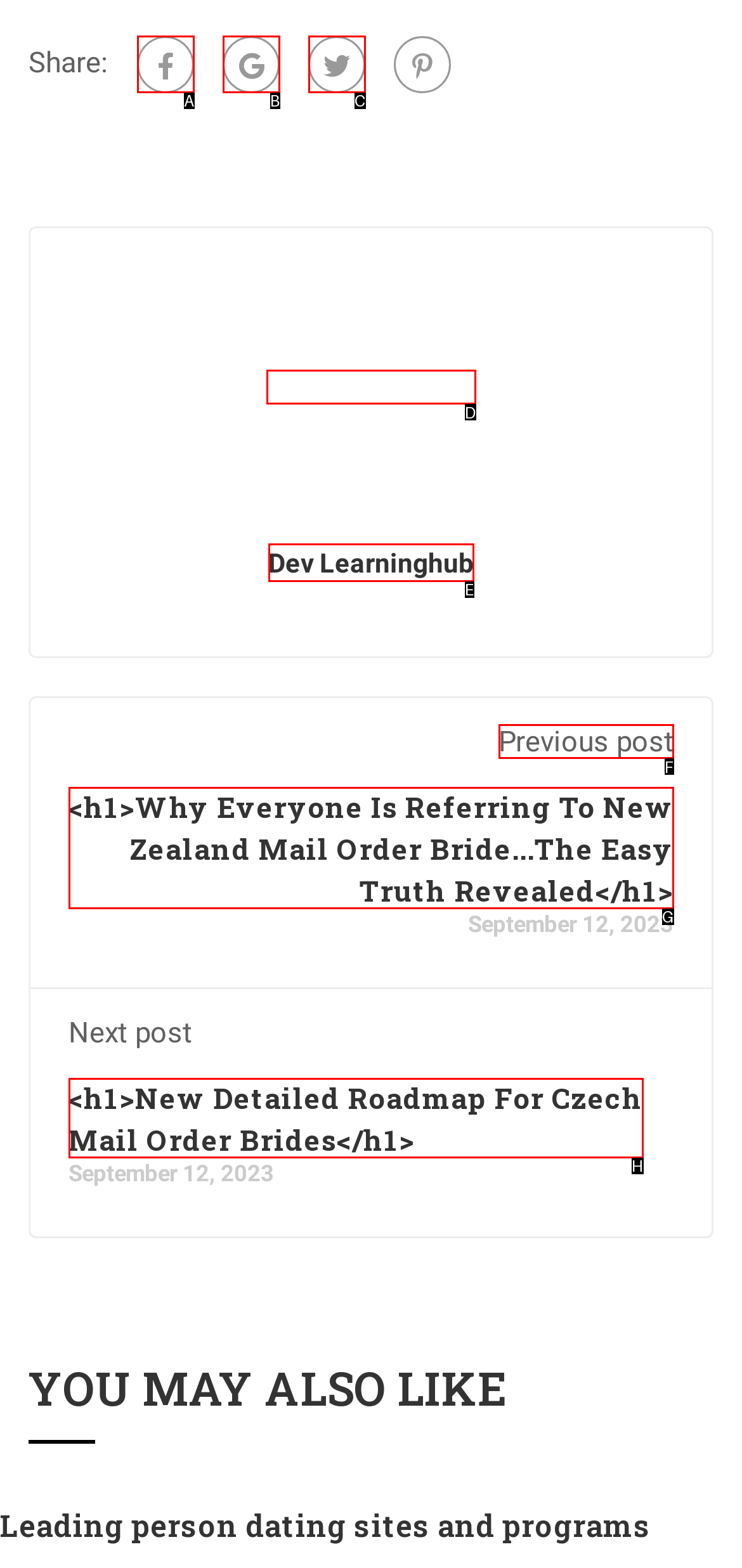Choose the letter of the option that needs to be clicked to perform the task: Click on the website logo. Answer with the letter.

None